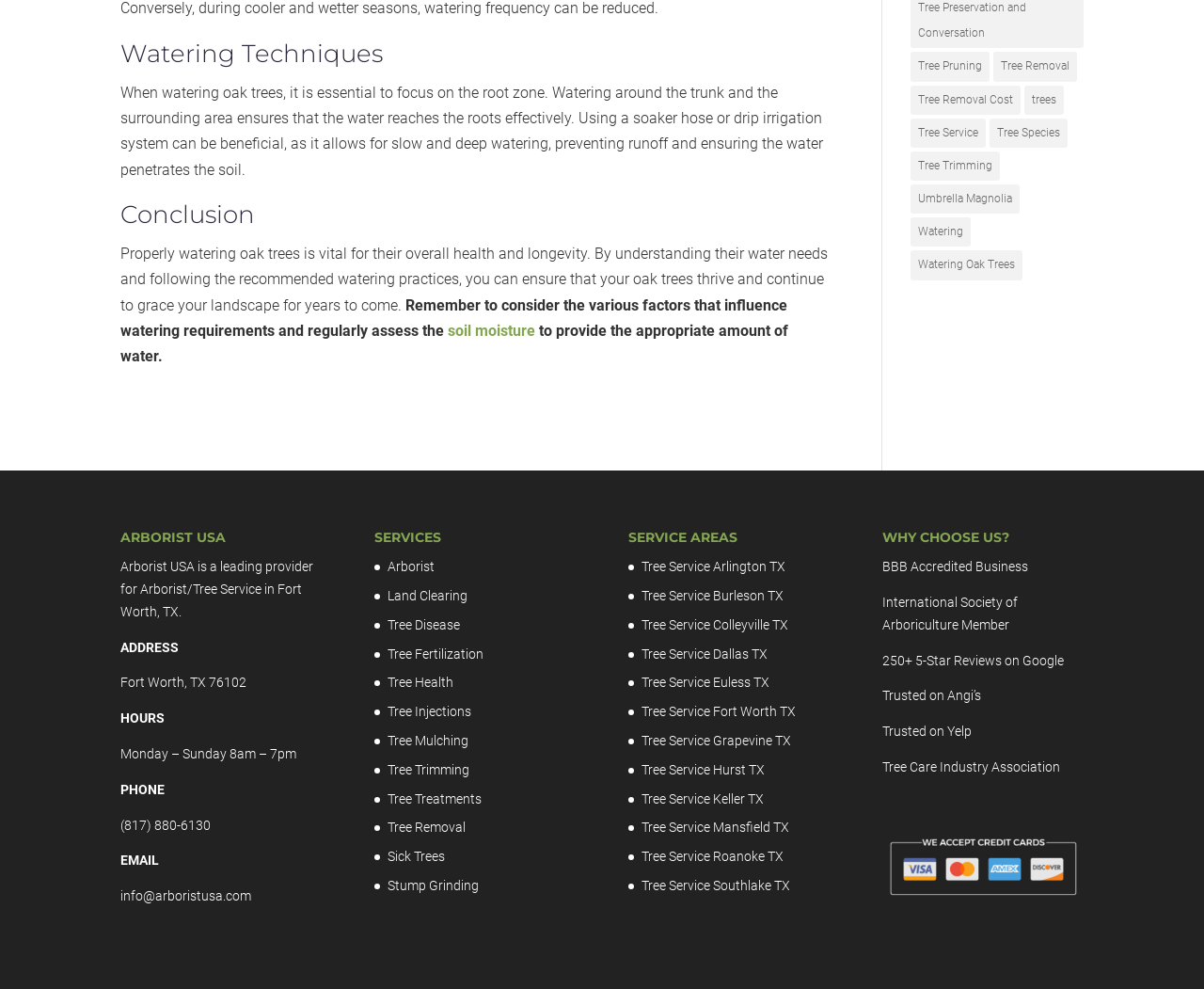Determine the bounding box coordinates (top-left x, top-left y, bottom-right x, bottom-right y) of the UI element described in the following text: Tree Service Fort Worth TX

[0.533, 0.712, 0.661, 0.727]